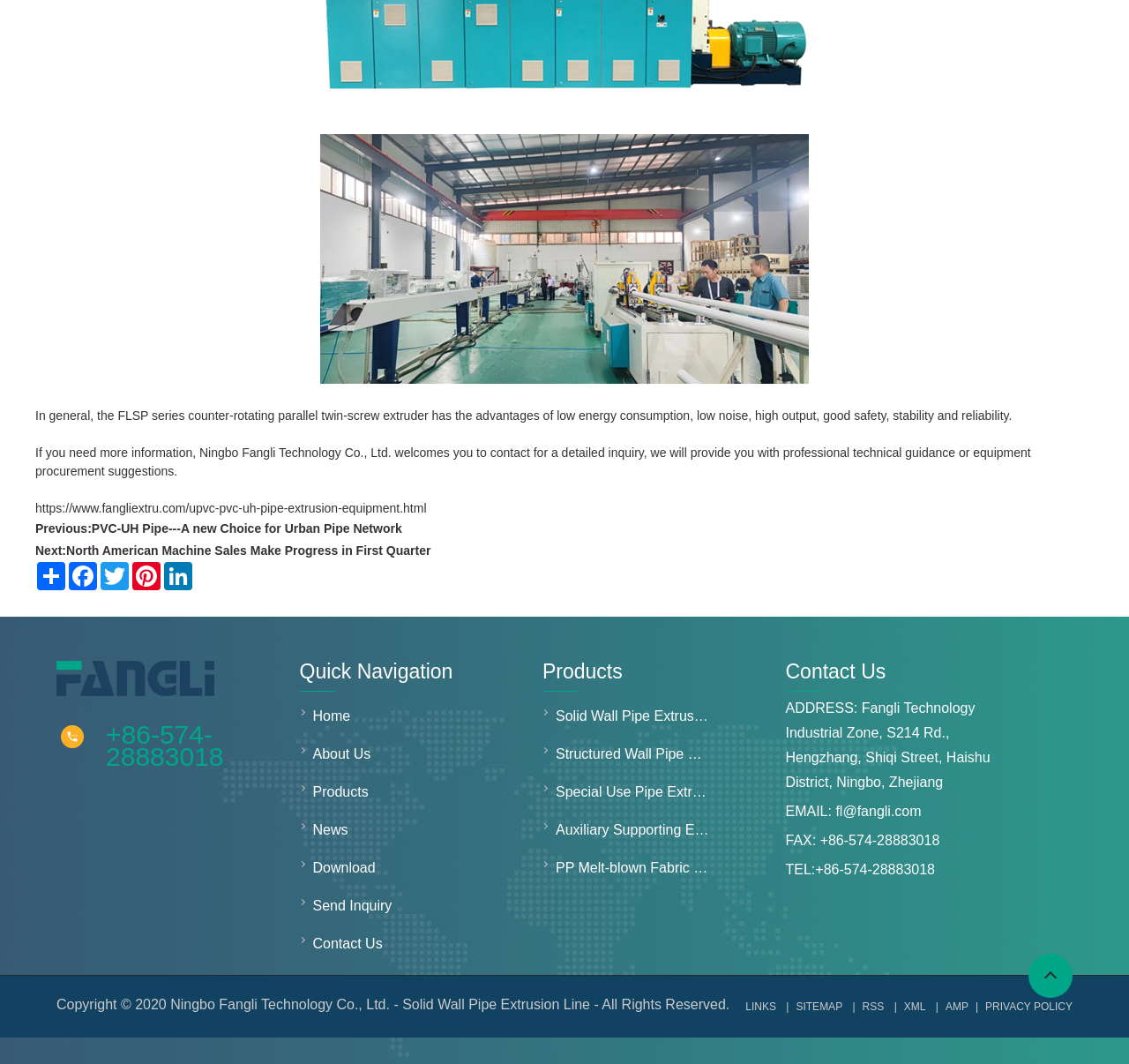Find the bounding box coordinates of the area that needs to be clicked in order to achieve the following instruction: "View the 'About Us' page". The coordinates should be specified as four float numbers between 0 and 1, i.e., [left, top, right, bottom].

[0.265, 0.694, 0.336, 0.723]